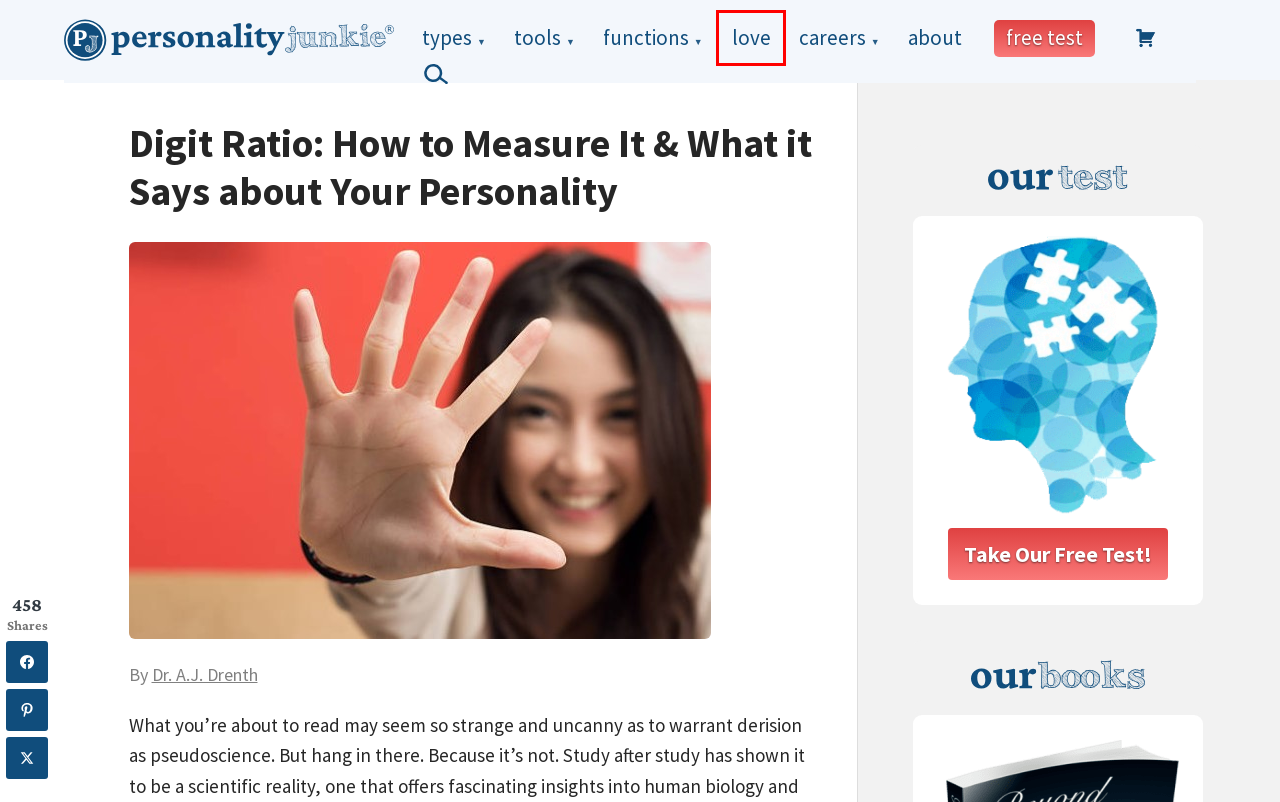Examine the screenshot of a webpage with a red bounding box around a specific UI element. Identify which webpage description best matches the new webpage that appears after clicking the element in the red bounding box. Here are the candidates:
A. Relationships & Compatibility
B. Free Online Personality Test / Quiz
C. About Us
D. ENTJ Personality Type: In-Depth Profile & Analysis
E. Personality Junkie – INFJ, INTP, INTJ, INFP Types & More
F. ENFJ Personality Type: In-Depth Profile & Analysis
G. Our Books
H. INFJ Book- Beyond Rare: The INFJ’s Guide to Cultivating Growth & Self-Awareness

A